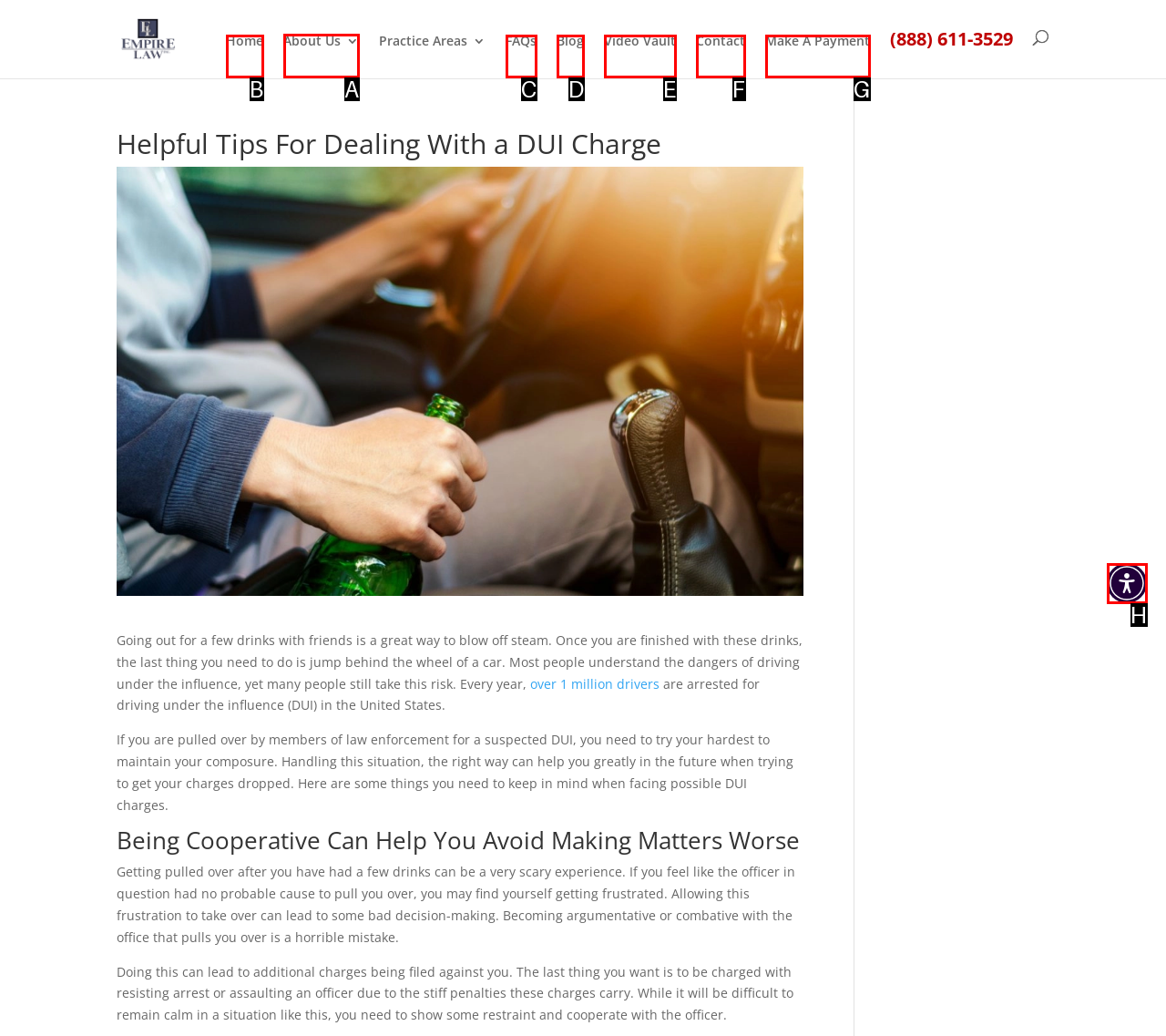Determine which UI element I need to click to achieve the following task: Visit the 'About Us' page Provide your answer as the letter of the selected option.

A